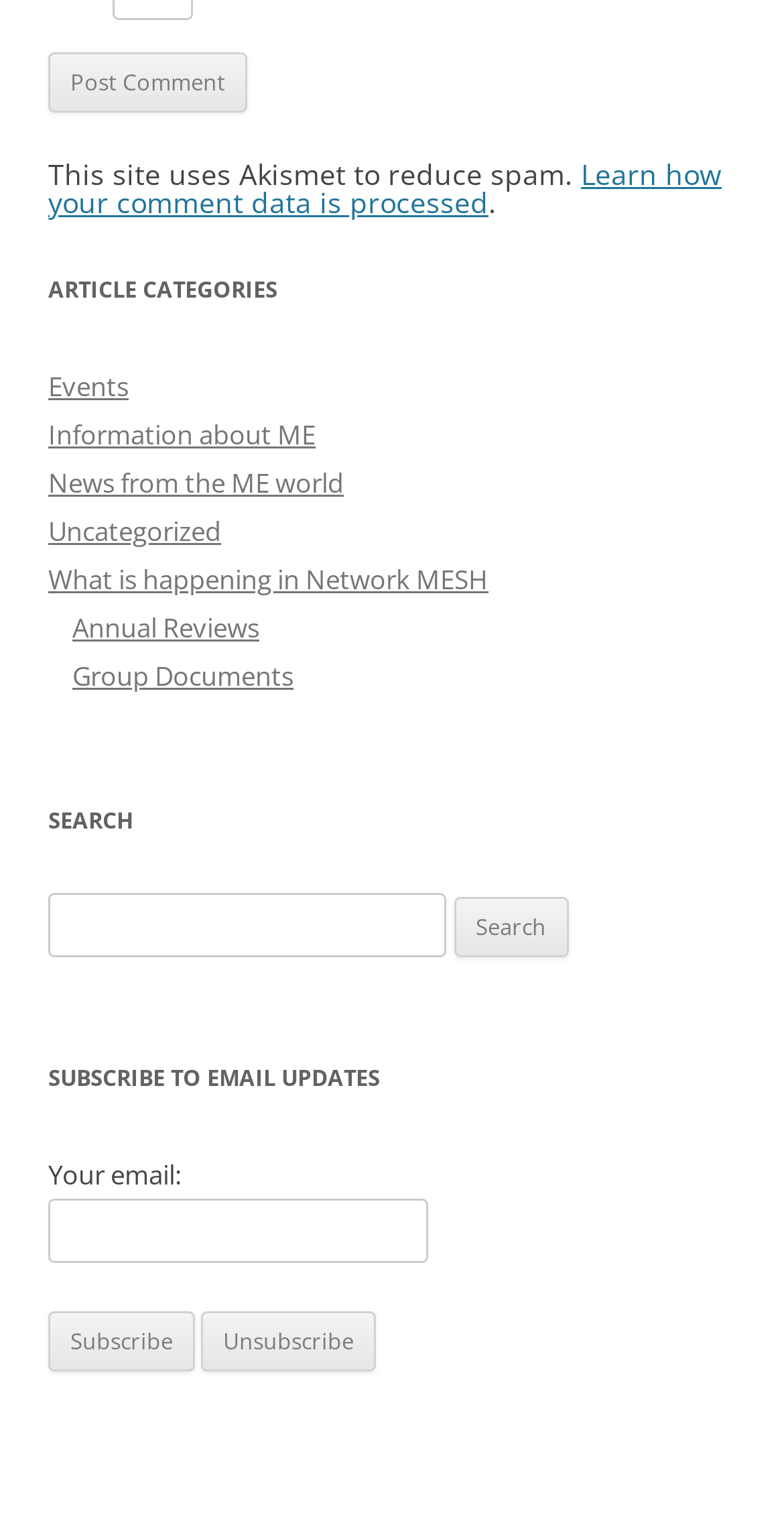Locate the bounding box coordinates of the clickable element to fulfill the following instruction: "Learn how comment data is processed". Provide the coordinates as four float numbers between 0 and 1 in the format [left, top, right, bottom].

[0.062, 0.102, 0.921, 0.146]